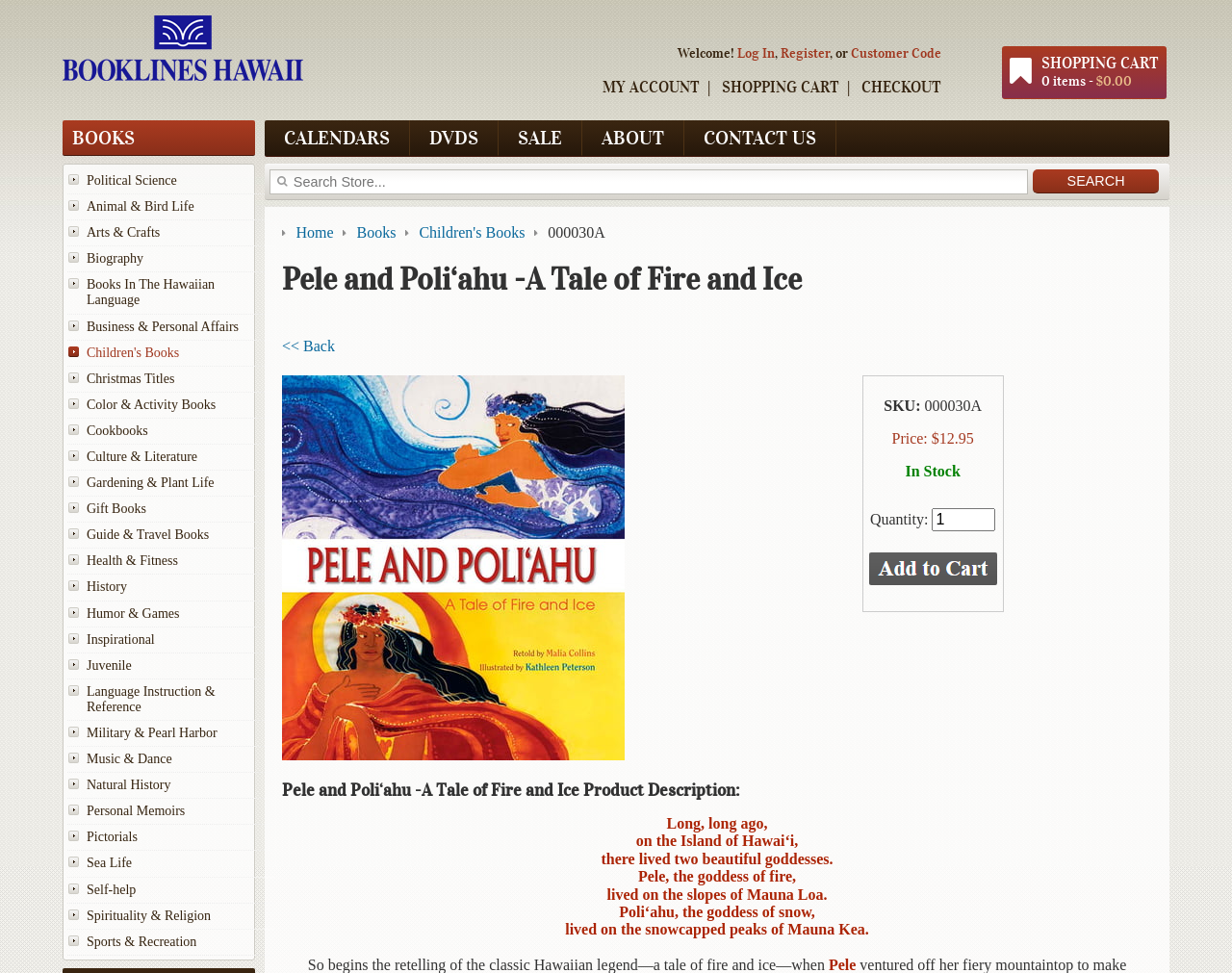Please respond to the question with a concise word or phrase:
What is the quantity of the book in stock?

1